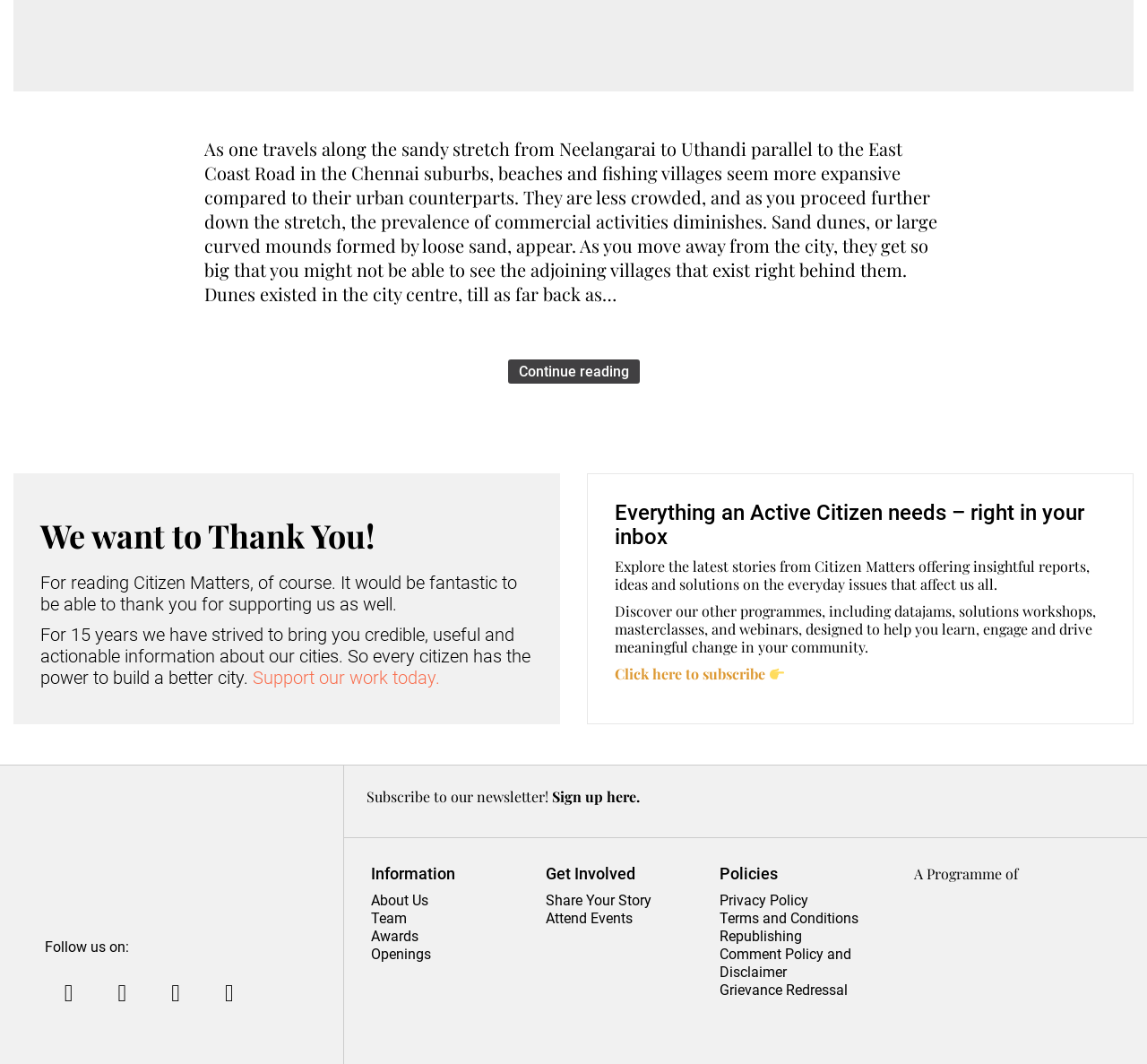Locate the bounding box coordinates of the segment that needs to be clicked to meet this instruction: "Read the full article".

[0.443, 0.338, 0.557, 0.361]